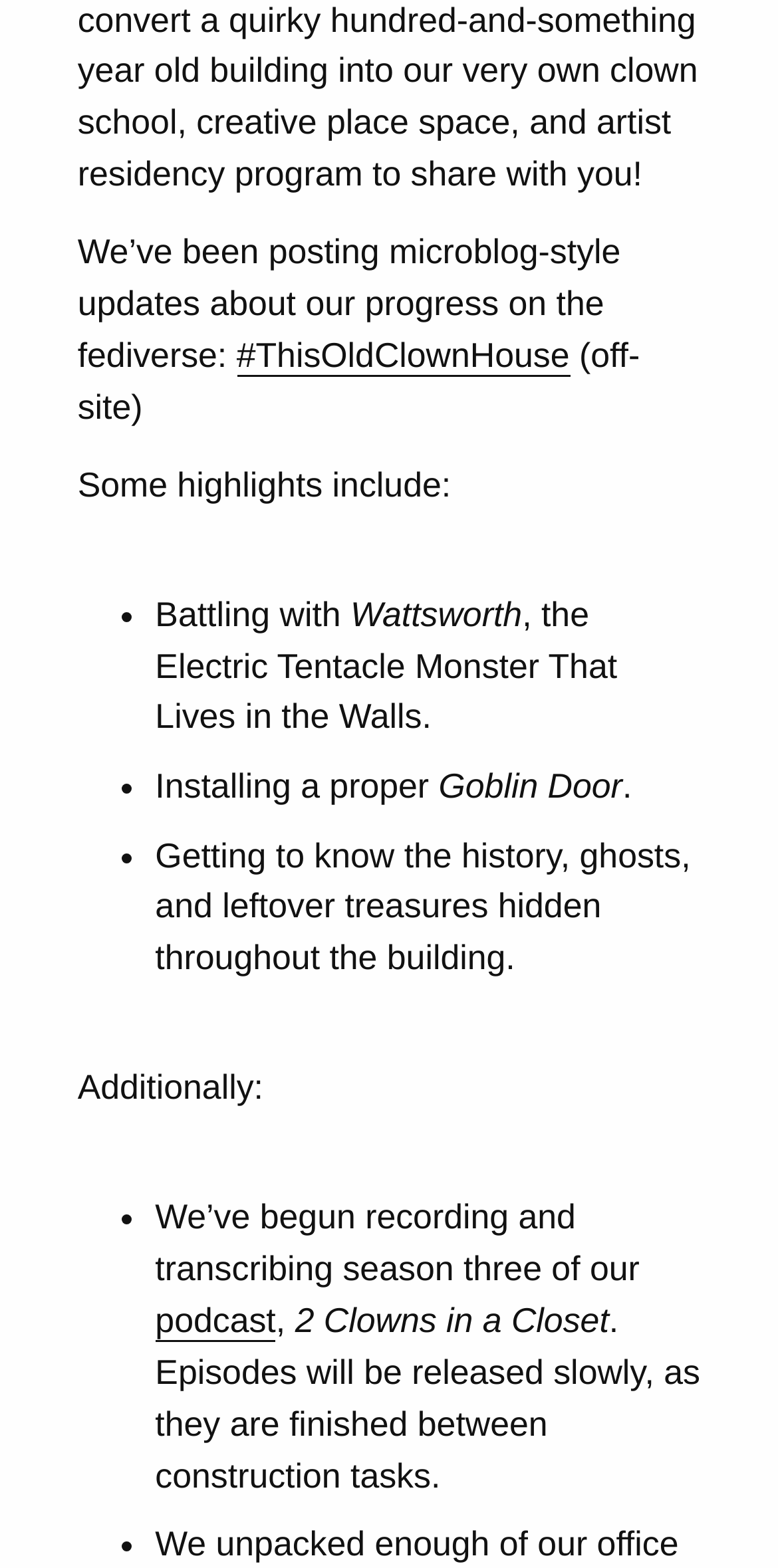How many highlights are mentioned on the webpage?
Use the information from the screenshot to give a comprehensive response to the question.

I found the answer by counting the number of list markers ('•') on the webpage, which indicate the start of each highlight. There are three list markers, which suggests that there are three highlights mentioned on the webpage.